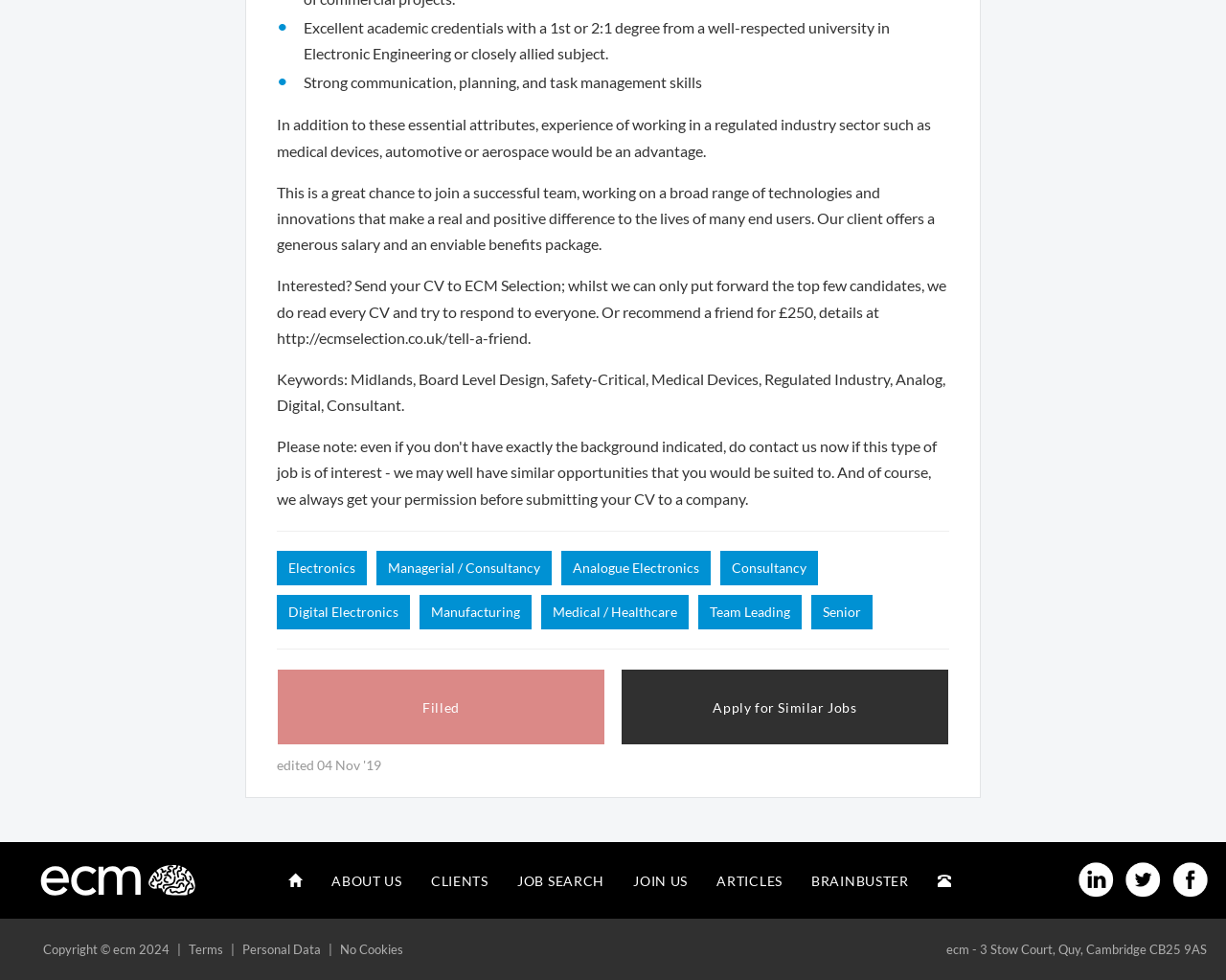Please identify the bounding box coordinates of where to click in order to follow the instruction: "Click the 'Filled' button".

[0.226, 0.682, 0.494, 0.76]